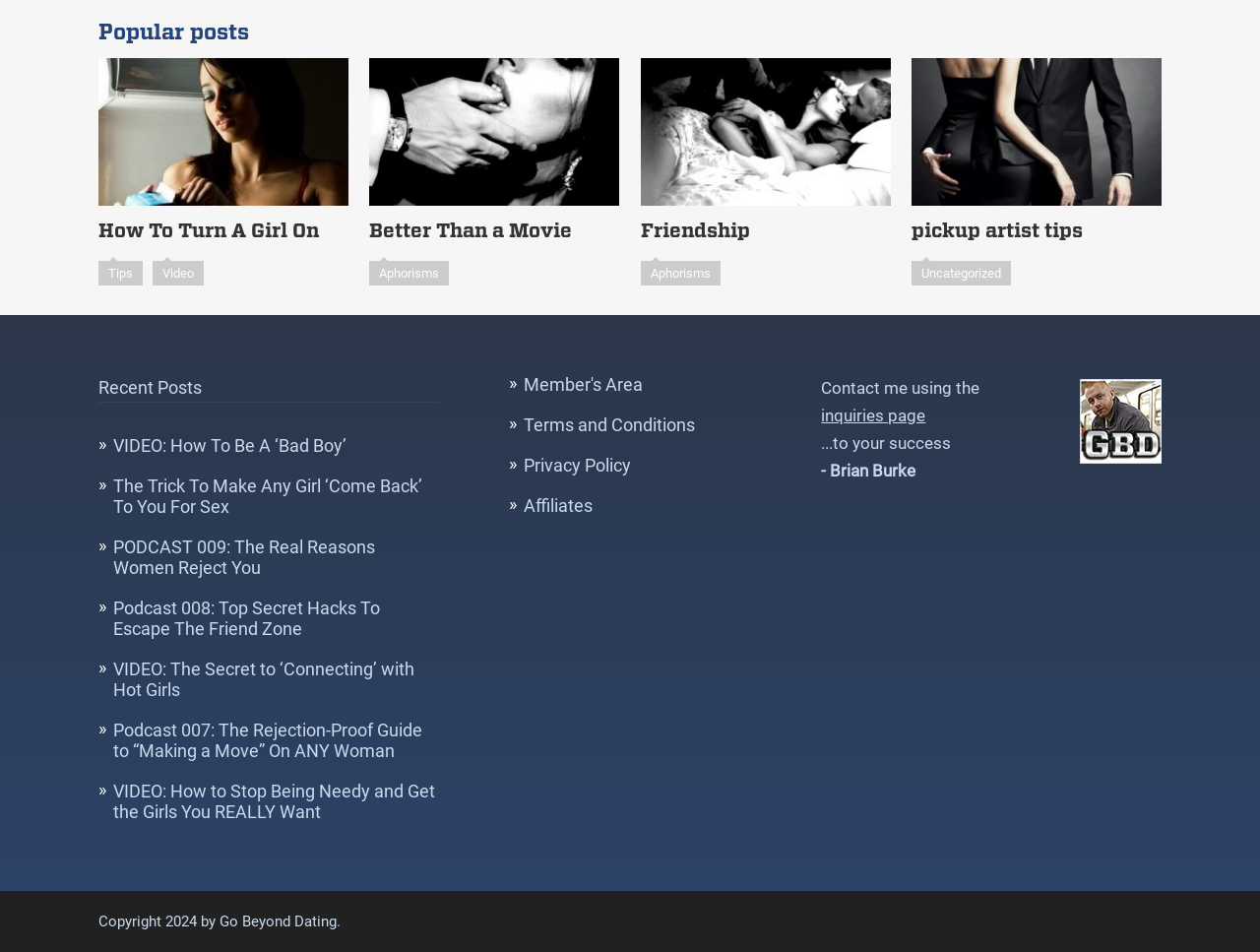From the element description Aphorisms, predict the bounding box coordinates of the UI element. The coordinates must be specified in the format (top-left x, top-left y, bottom-right x, bottom-right y) and should be within the 0 to 1 range.

[0.293, 0.274, 0.357, 0.3]